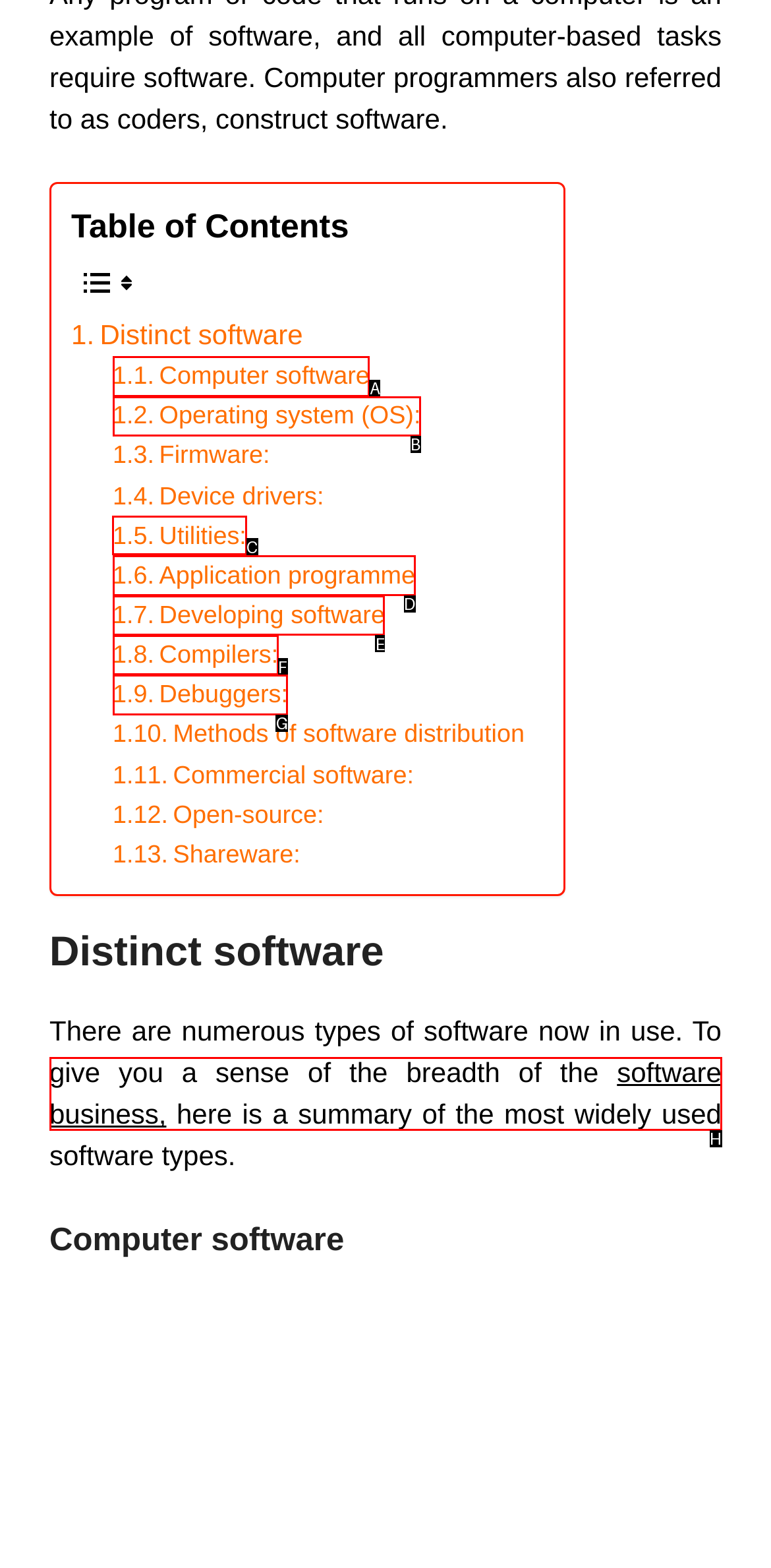Identify the letter of the UI element you need to select to accomplish the task: Learn about 'Utilities:'.
Respond with the option's letter from the given choices directly.

C